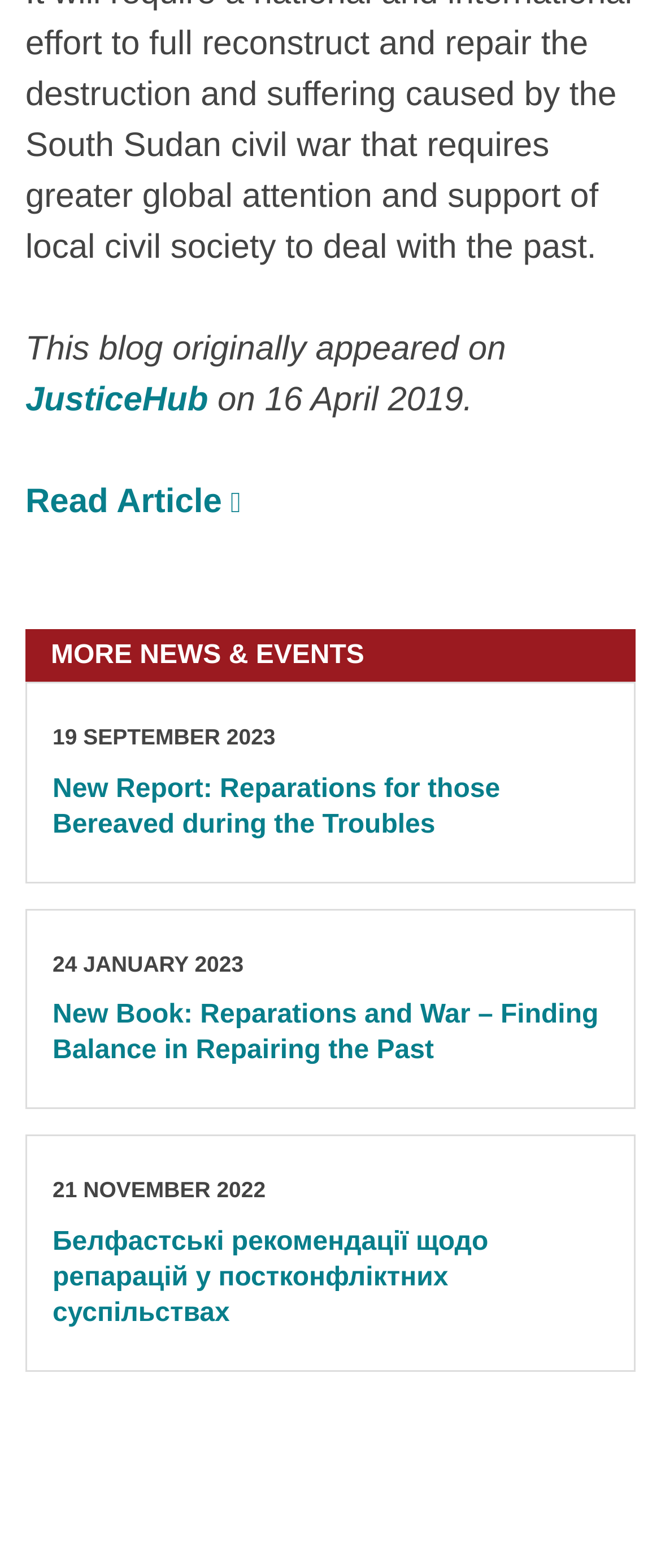Use a single word or phrase to answer the question: 
What is the title of the second news article?

New Book: Reparations and War – Finding Balance in Repairing the Past